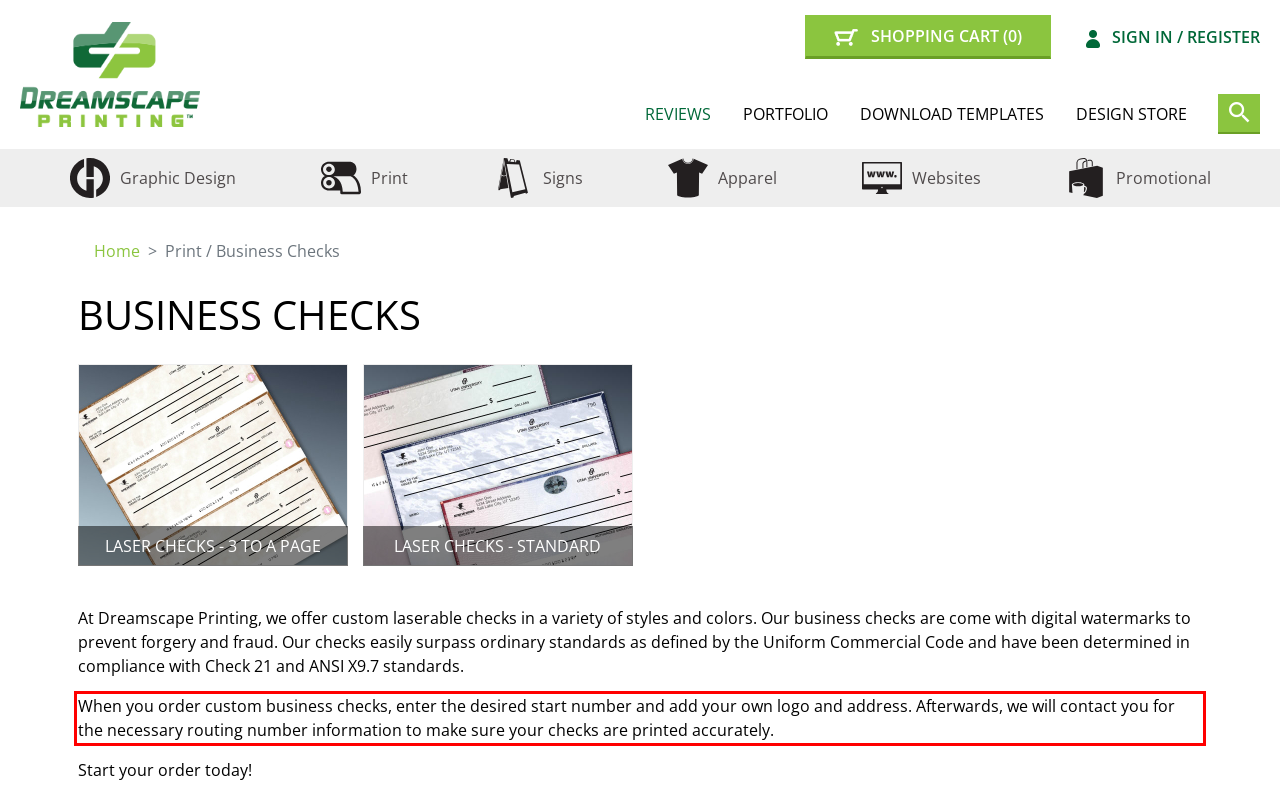In the screenshot of the webpage, find the red bounding box and perform OCR to obtain the text content restricted within this red bounding box.

When you order custom business checks, enter the desired start number and add your own logo and address. Afterwards, we will contact you for the necessary routing number information to make sure your checks are printed accurately.